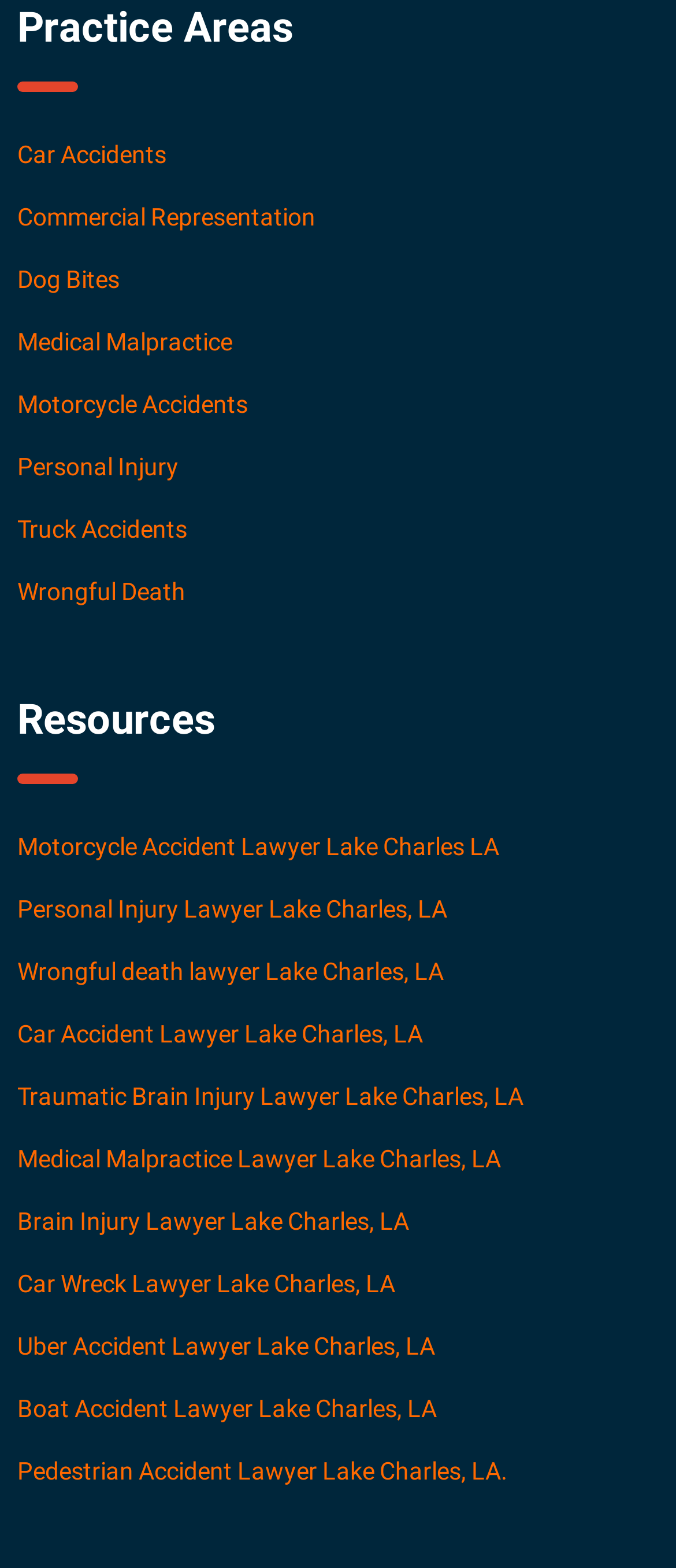What type of accidents are covered by the lawyers listed on this webpage?
Refer to the image and give a detailed answer to the question.

The links on the webpage mention various types of accidents, including car accidents, motorcycle accidents, truck accidents, boat accidents, pedestrian accidents, and more, indicating that the lawyers listed on this webpage cover a range of accident types.